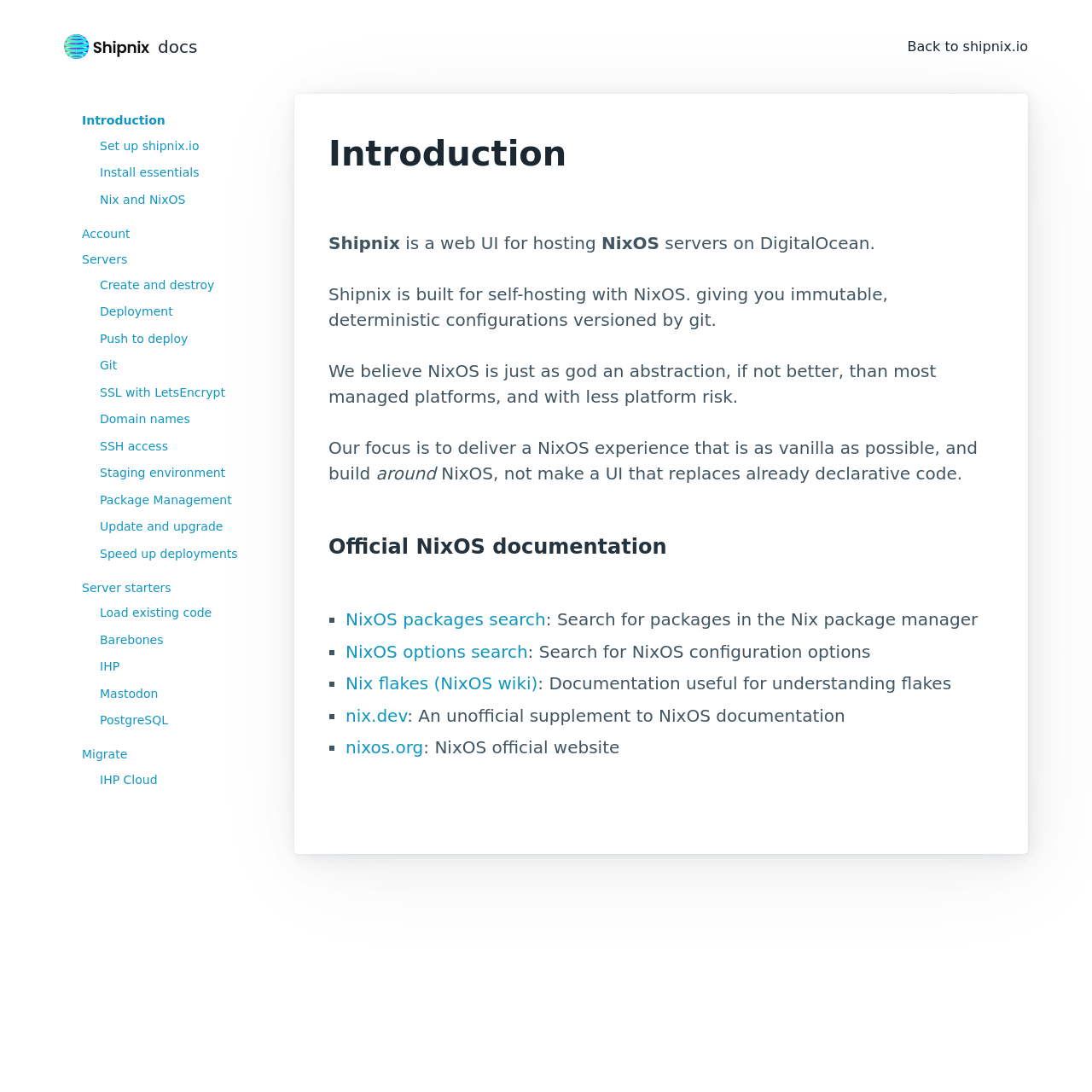Please specify the bounding box coordinates of the element that should be clicked to execute the given instruction: 'Click on the 'Walks Around Somerton' link'. Ensure the coordinates are four float numbers between 0 and 1, expressed as [left, top, right, bottom].

None